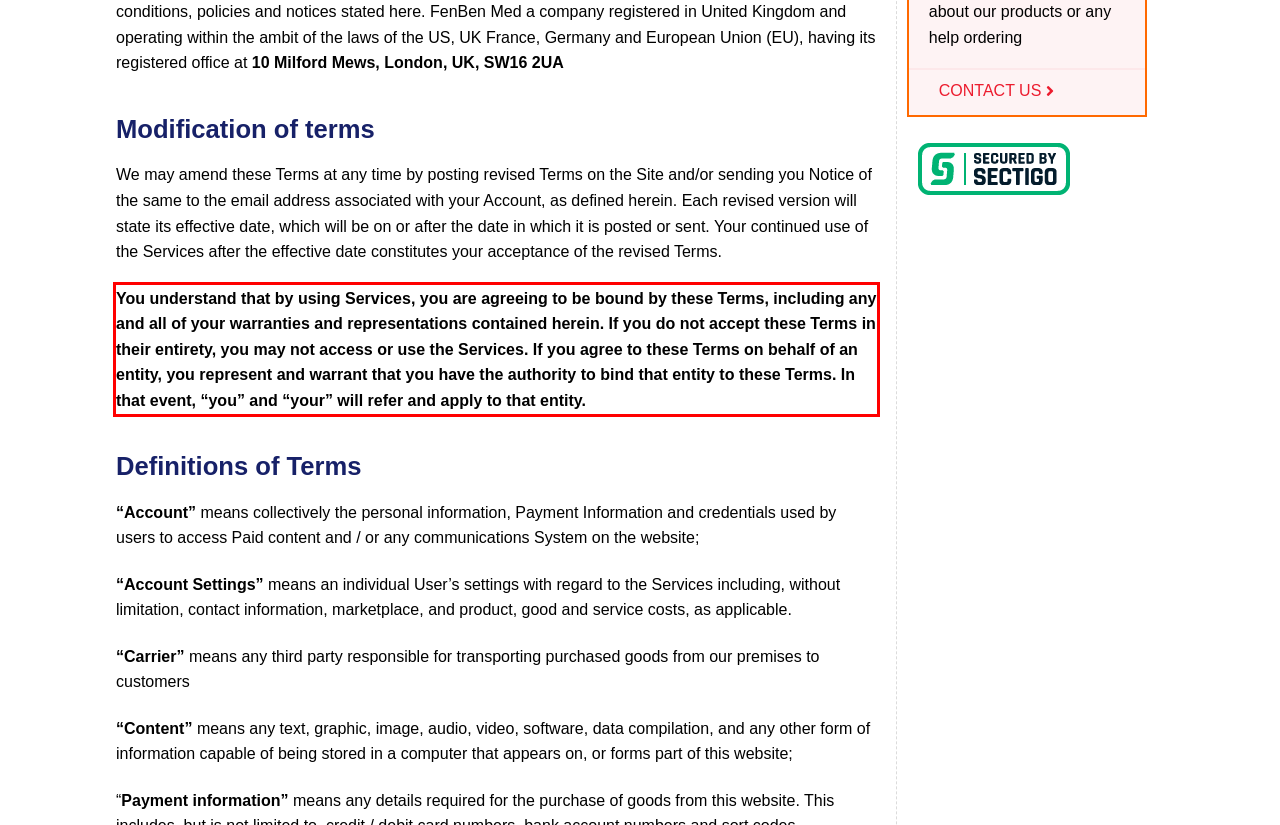Please examine the webpage screenshot and extract the text within the red bounding box using OCR.

You understand that by using Services, you are agreeing to be bound by these Terms, including any and all of your warranties and representations contained herein. If you do not accept these Terms in their entirety, you may not access or use the Services. If you agree to these Terms on behalf of an entity, you represent and warrant that you have the authority to bind that entity to these Terms. In that event, “you” and “your” will refer and apply to that entity.